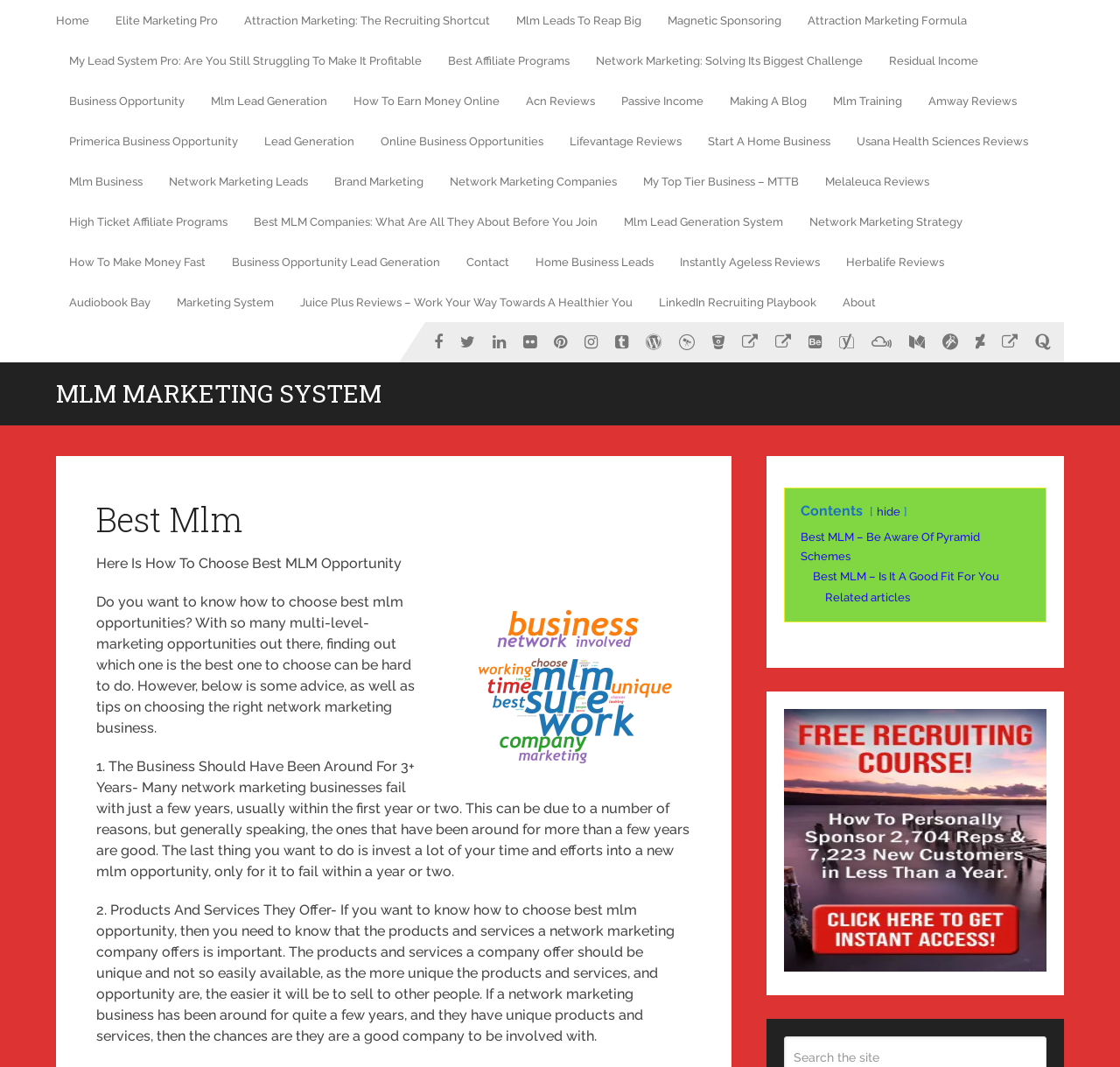What is the warning about in the 'Best MLM – Be Aware Of Pyramid Schemes' section?
Please use the image to provide a one-word or short phrase answer.

Pyramid Schemes